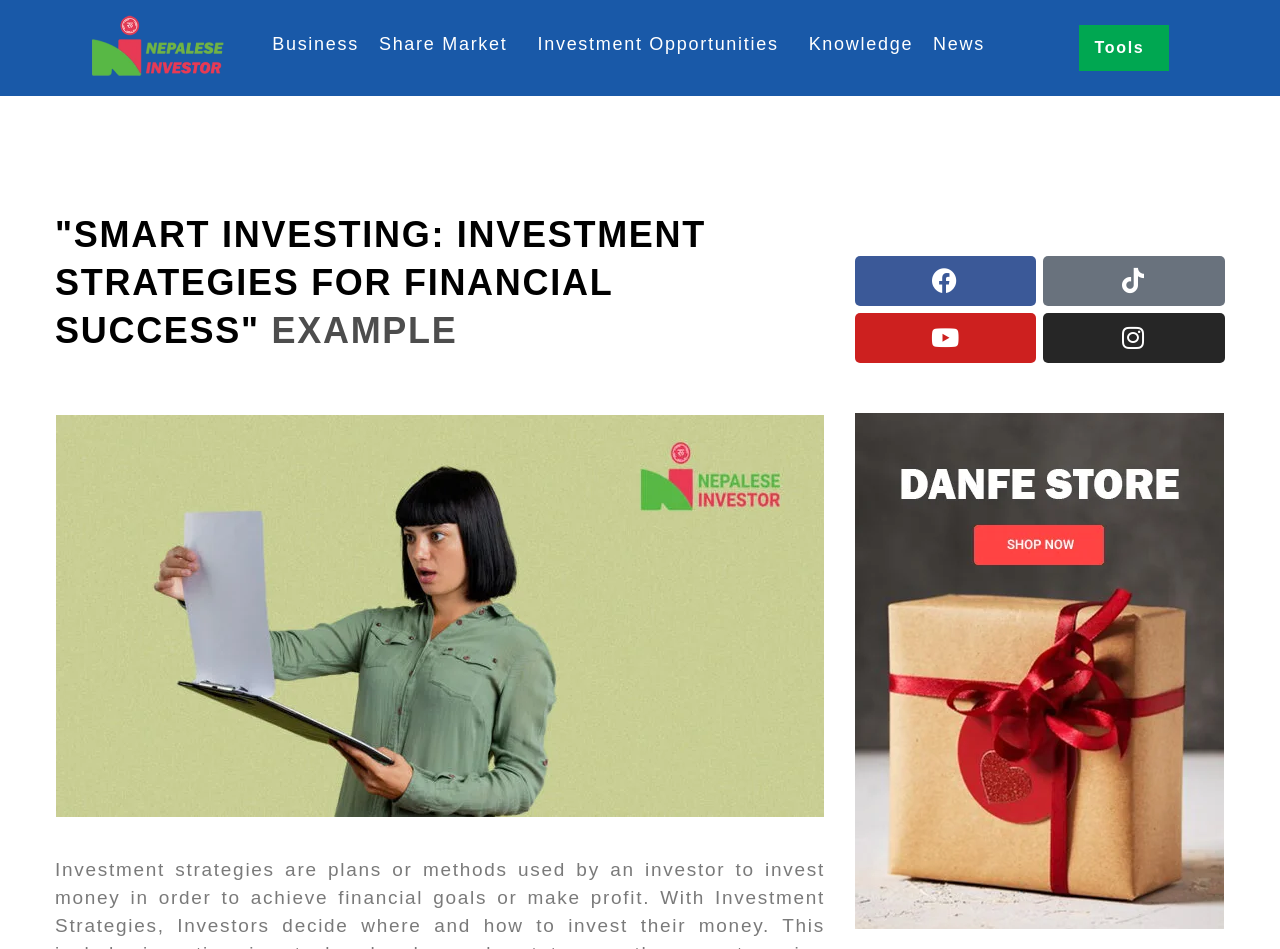Identify the coordinates of the bounding box for the element that must be clicked to accomplish the instruction: "Compare Bilberry and Black cherry".

None